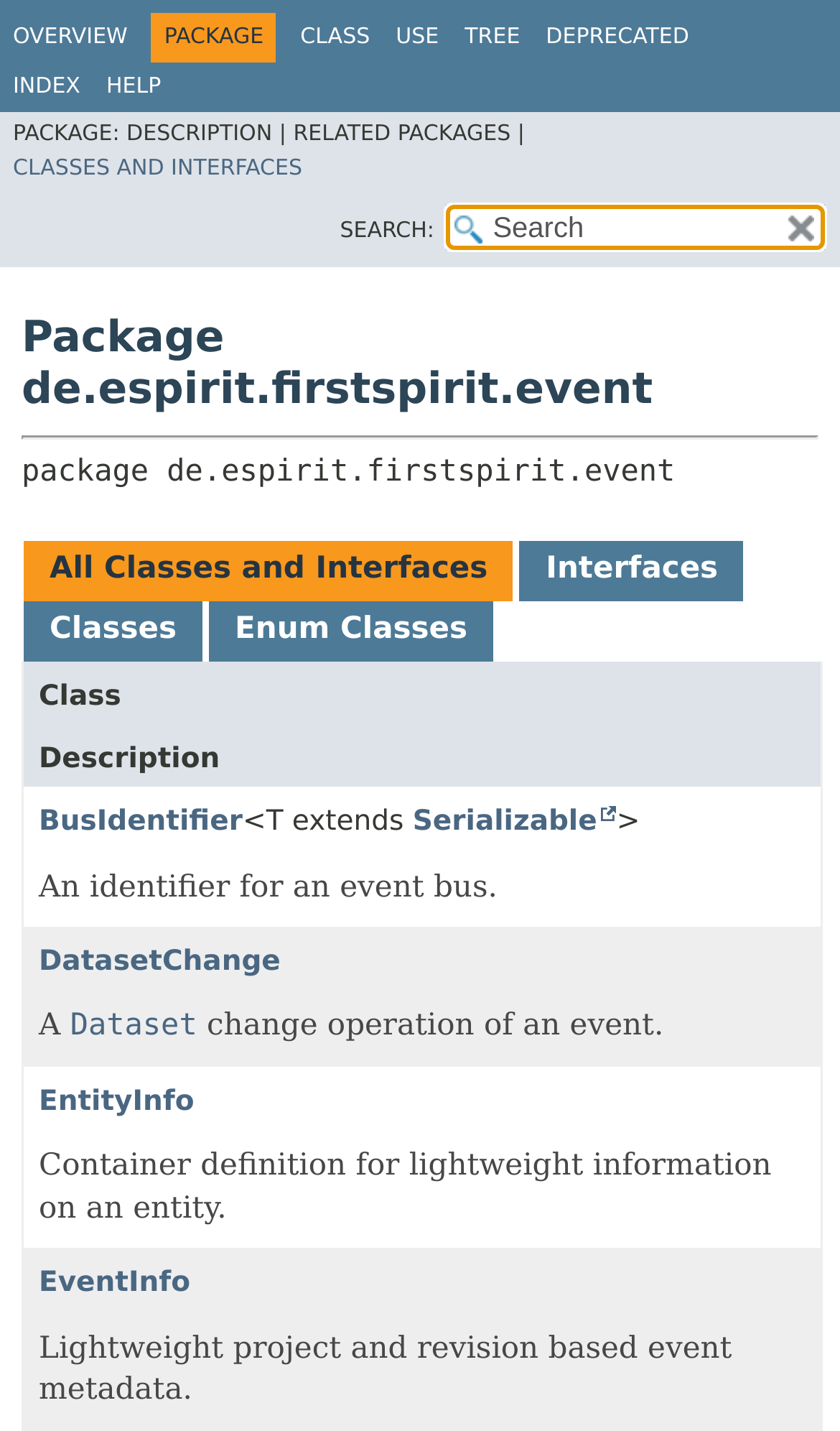Please give a one-word or short phrase response to the following question: 
What is the purpose of the 'DEPRECATED' link?

To view deprecated classes or interfaces